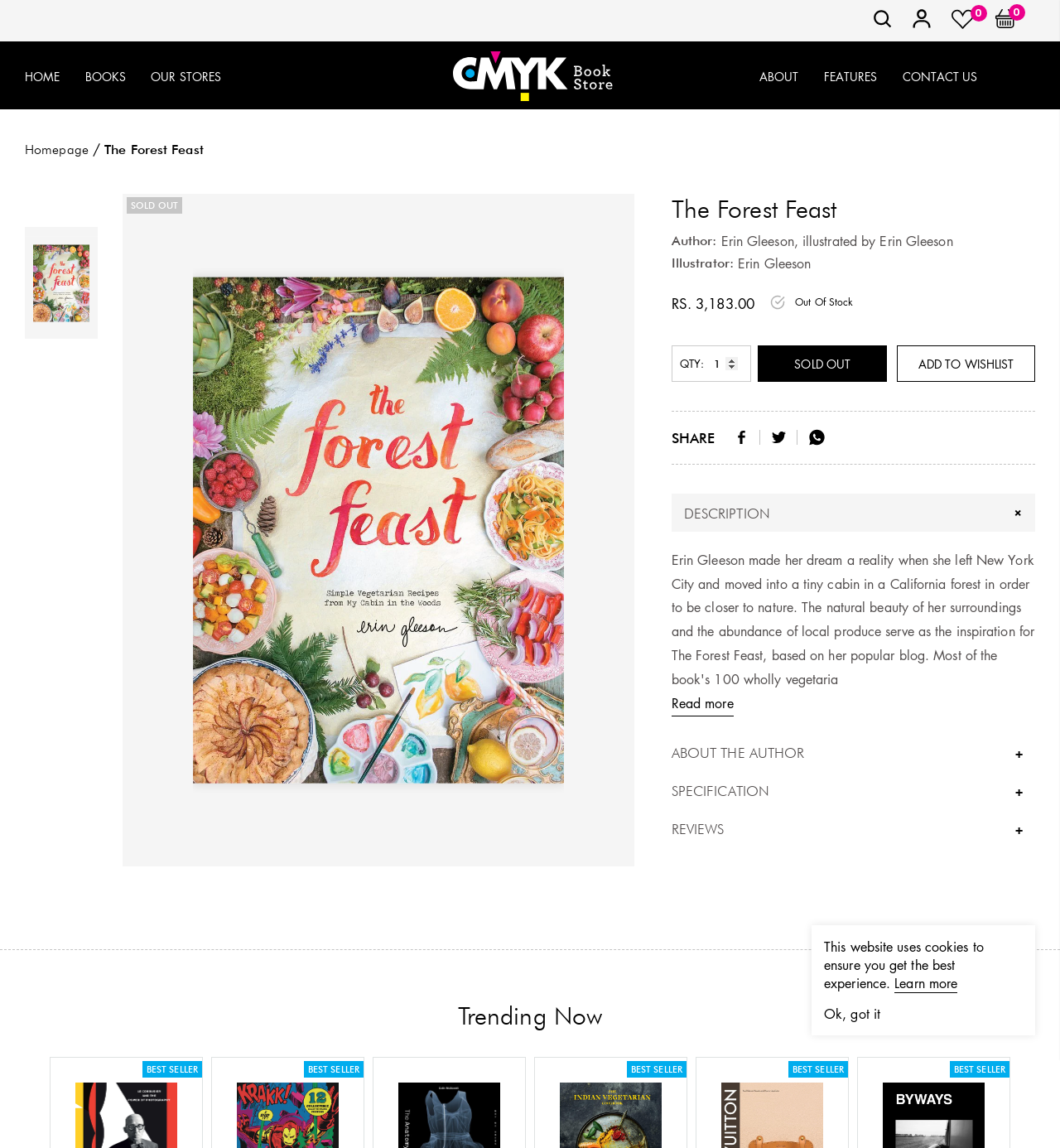Find the bounding box coordinates of the clickable area that will achieve the following instruction: "Click the HOME link".

[0.023, 0.059, 0.057, 0.074]